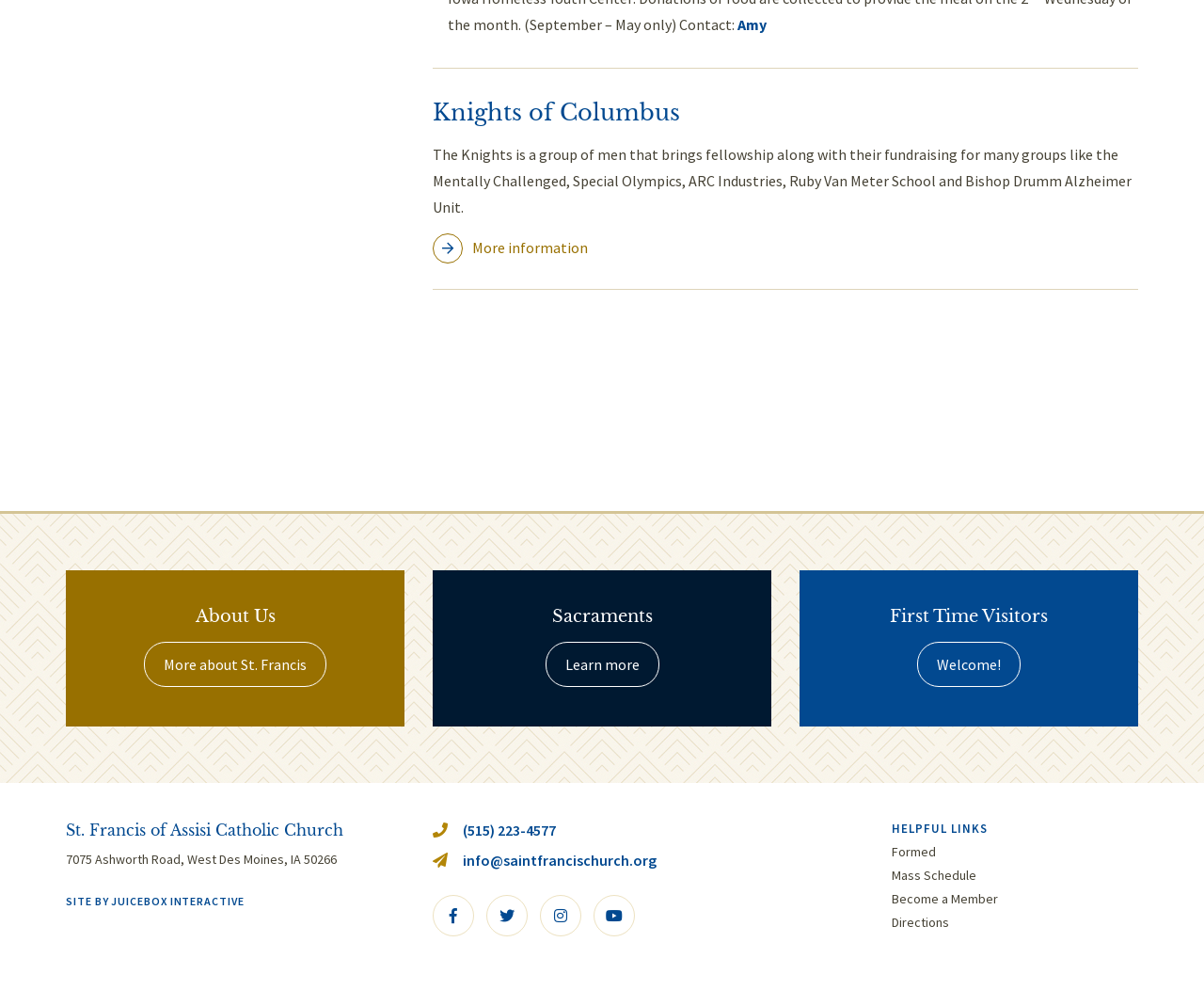Identify the bounding box coordinates of the region that needs to be clicked to carry out this instruction: "View the Mass Schedule". Provide these coordinates as four float numbers ranging from 0 to 1, i.e., [left, top, right, bottom].

[0.74, 0.875, 0.945, 0.894]